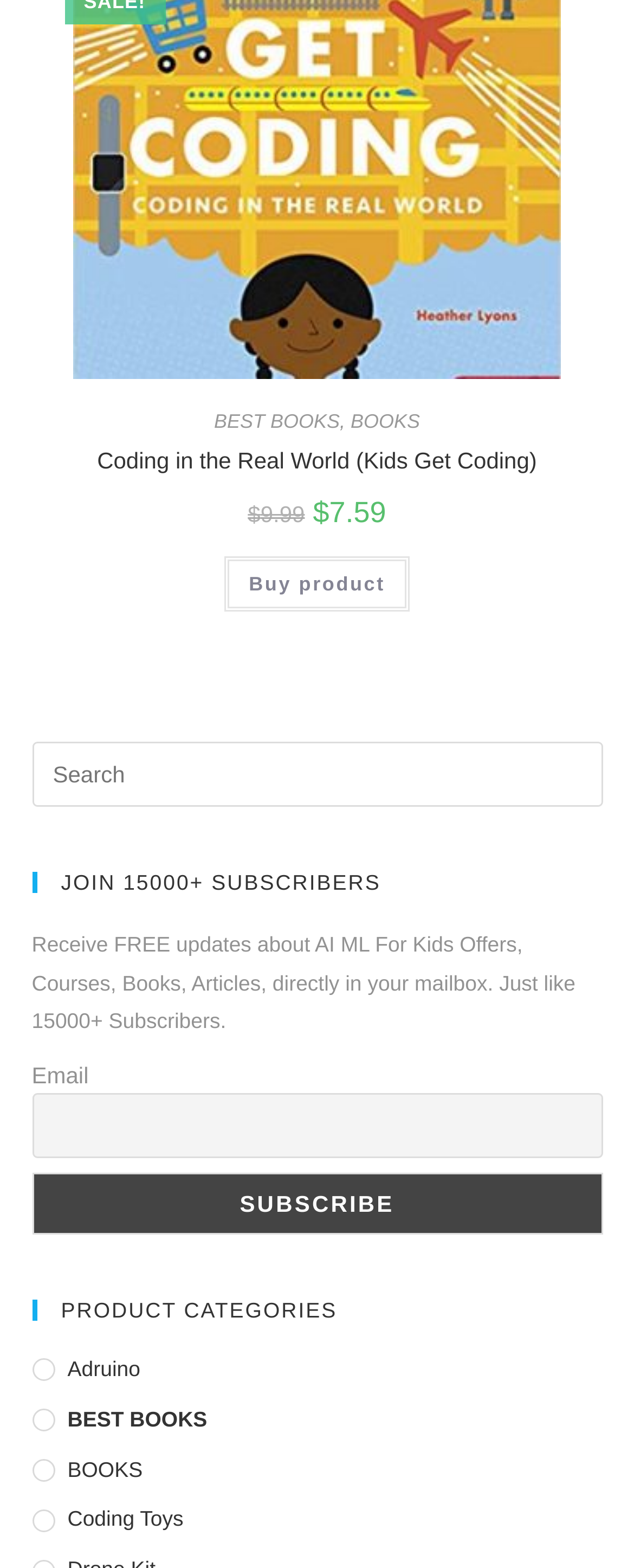Provide your answer to the question using just one word or phrase: What is the original price of the book?

$9.99